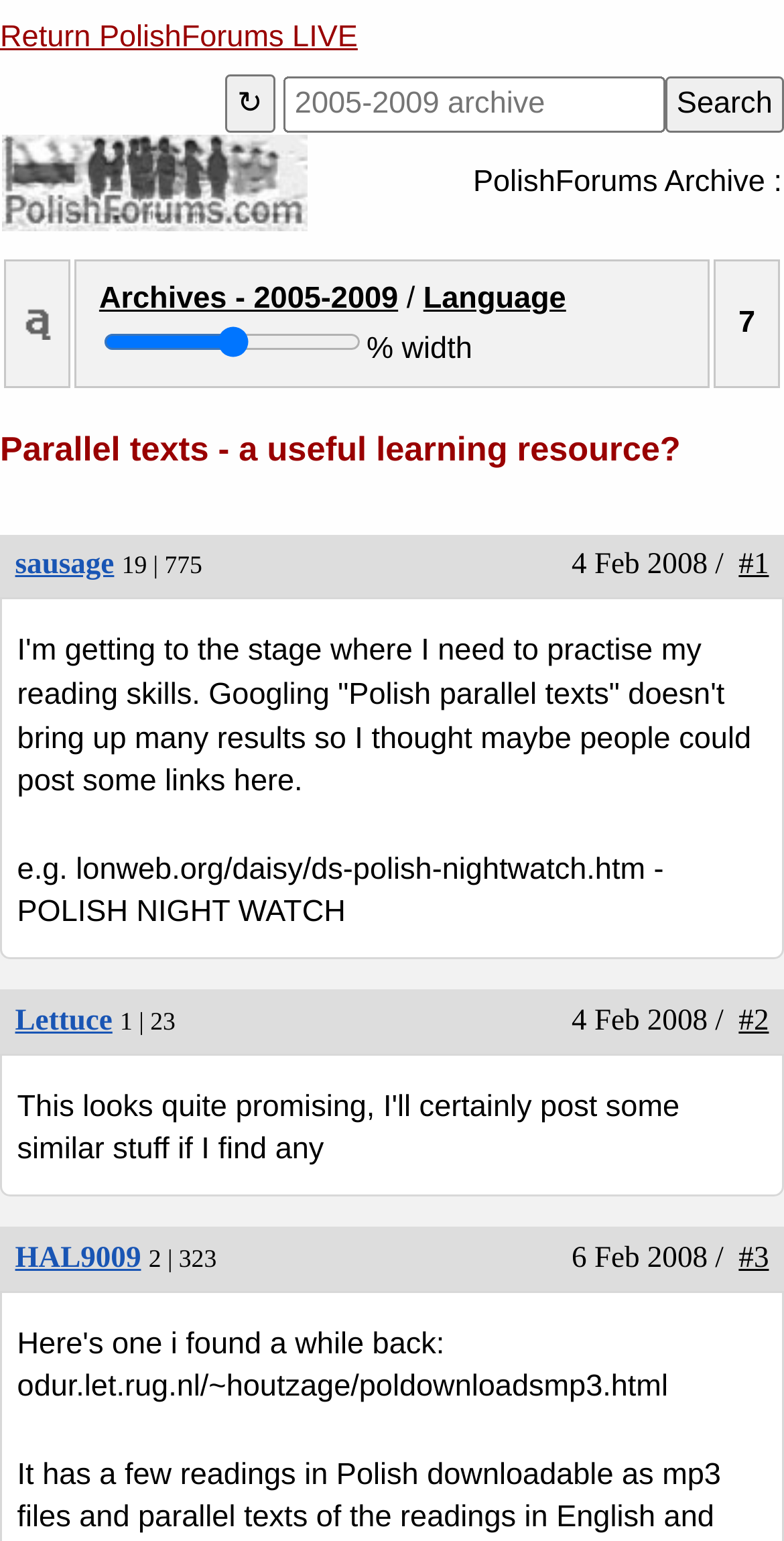Show the bounding box coordinates for the HTML element as described: "title="Find on page" value="↻"".

[0.288, 0.048, 0.35, 0.086]